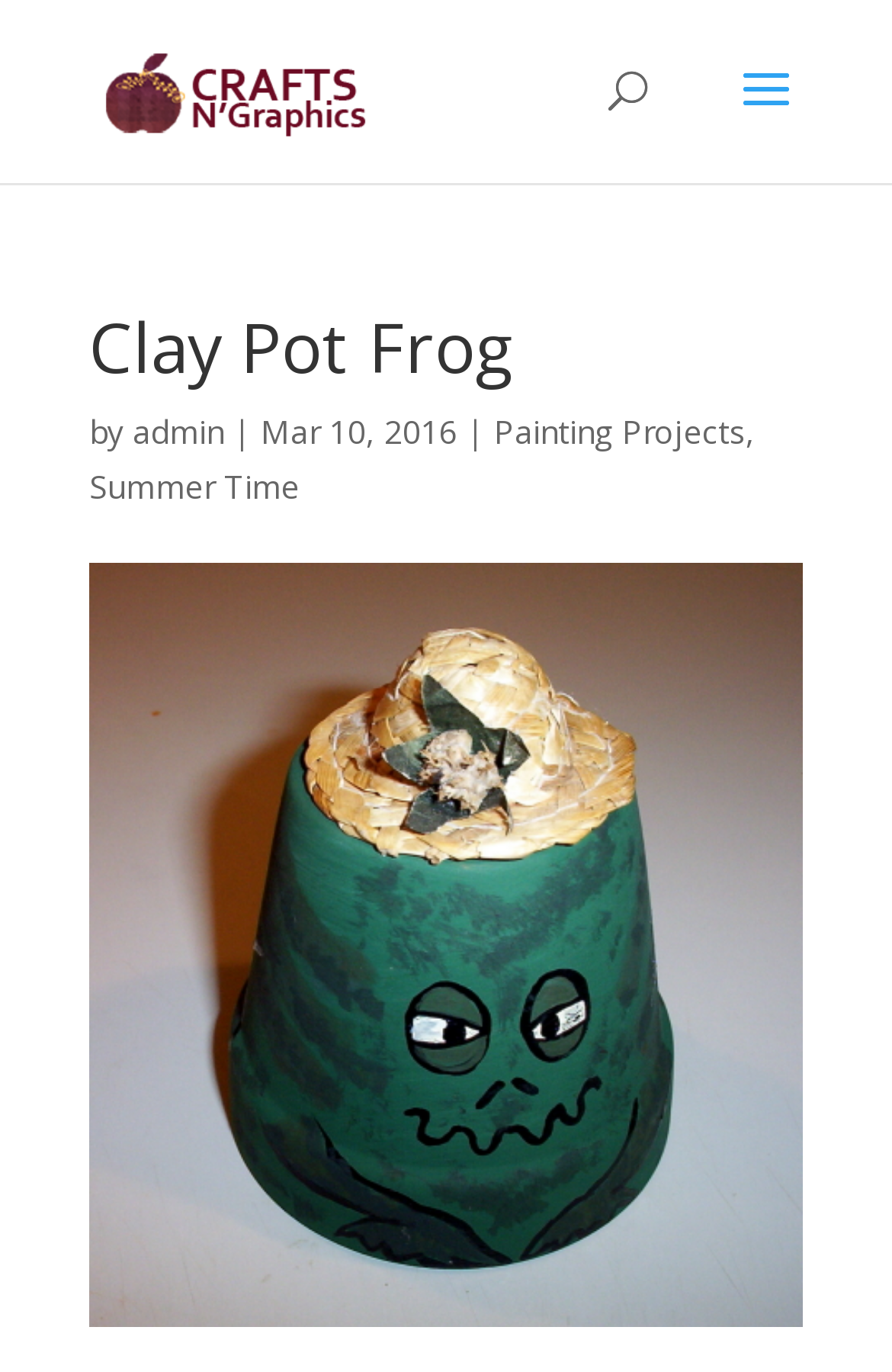Please determine the bounding box coordinates for the element with the description: "Contact".

None